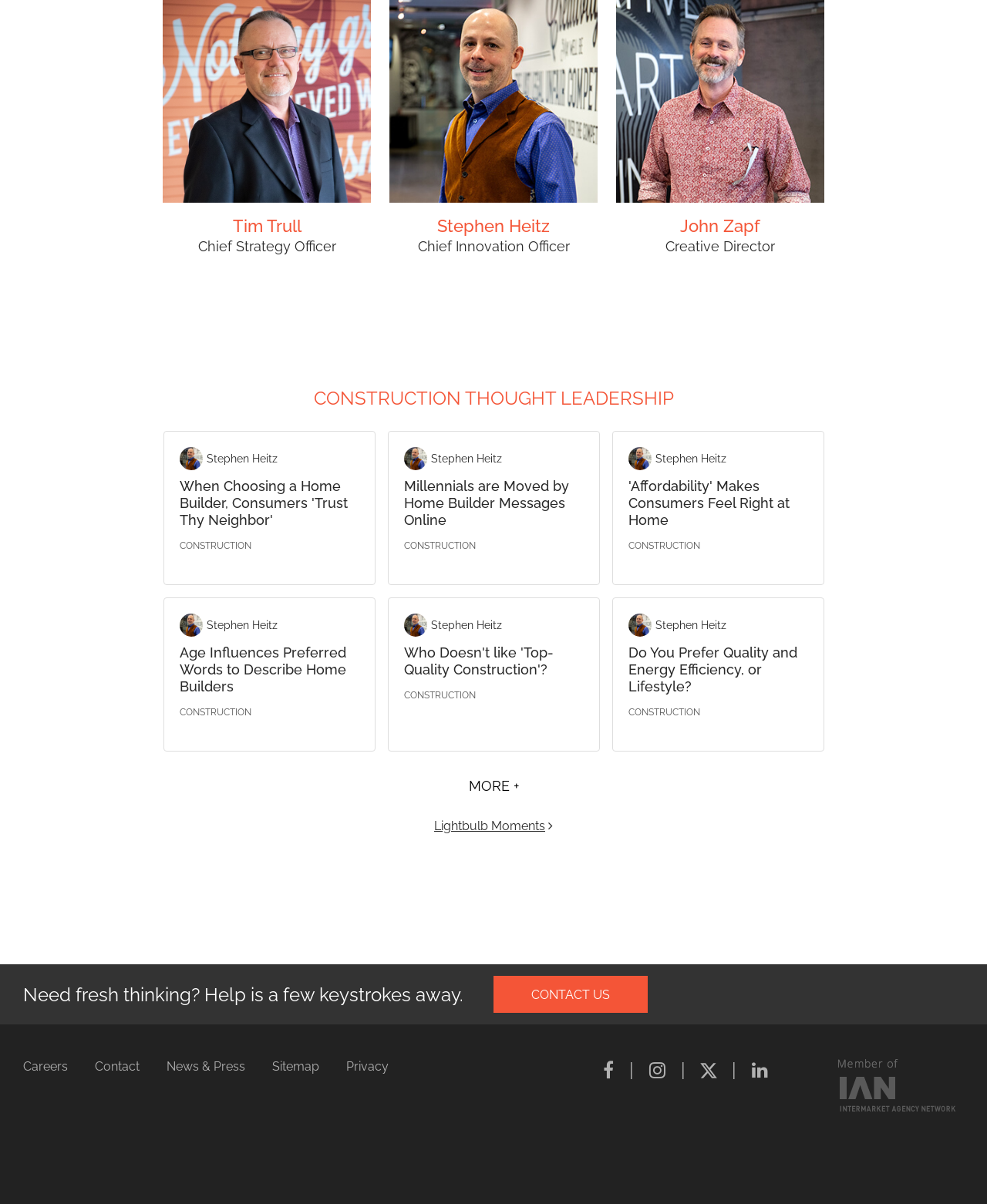Locate the bounding box coordinates of the region to be clicked to comply with the following instruction: "Reply to Joe". The coordinates must be four float numbers between 0 and 1, in the form [left, top, right, bottom].

None